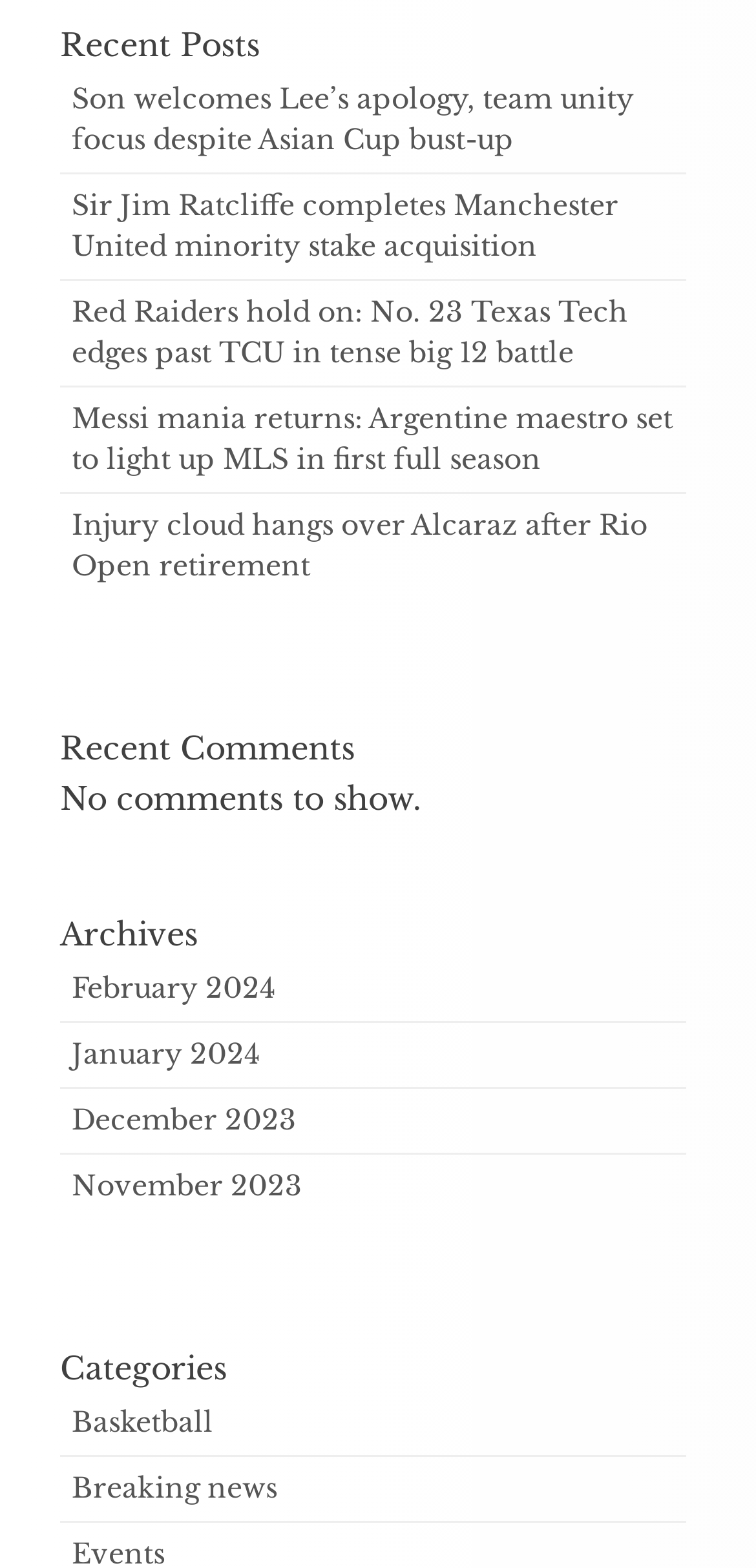How many recent posts are displayed?
Answer with a single word or phrase by referring to the visual content.

6